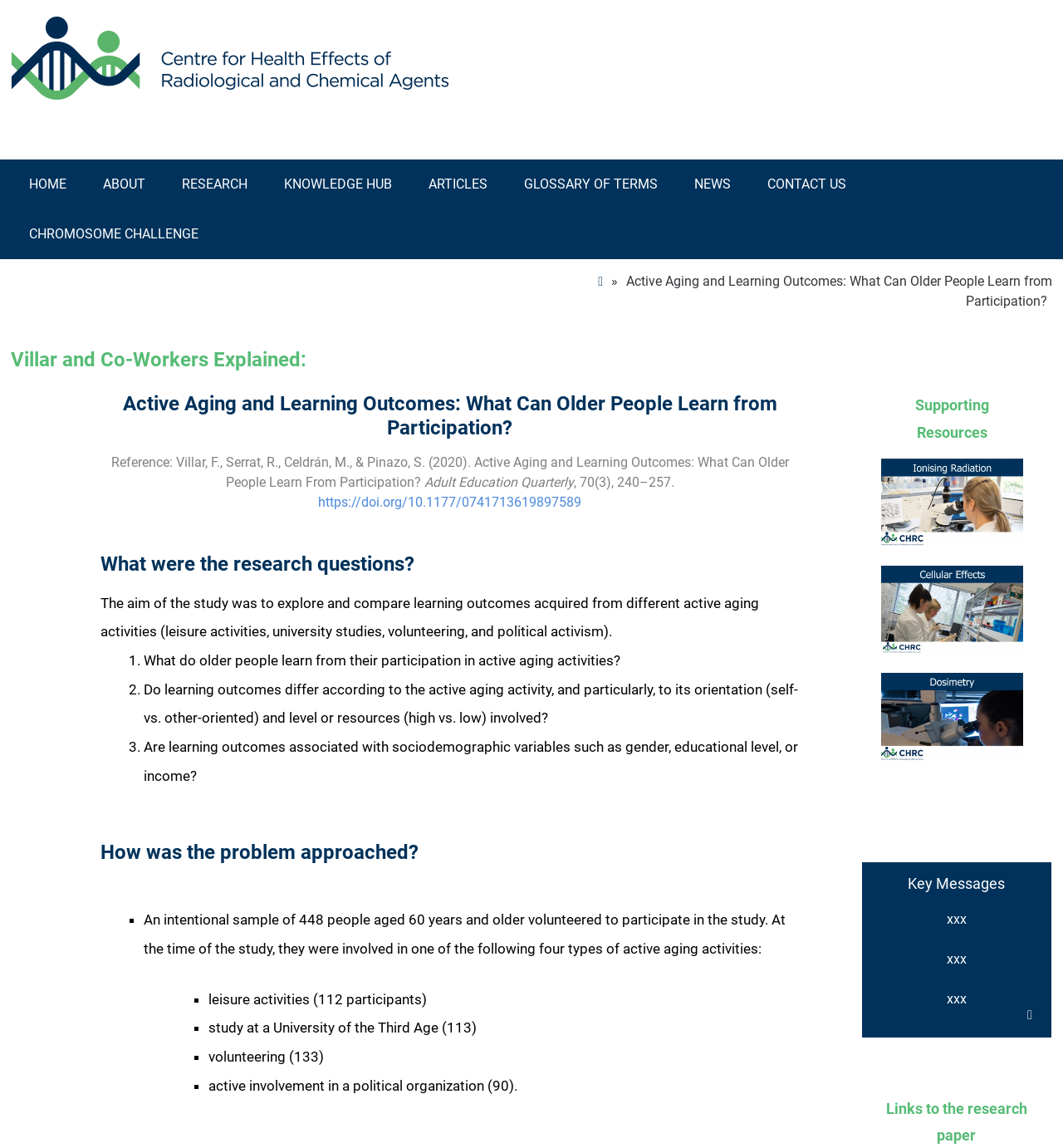Determine the bounding box coordinates of the clickable element necessary to fulfill the instruction: "Explore the KNOWLEDGE HUB". Provide the coordinates as four float numbers within the 0 to 1 range, i.e., [left, top, right, bottom].

[0.25, 0.139, 0.386, 0.183]